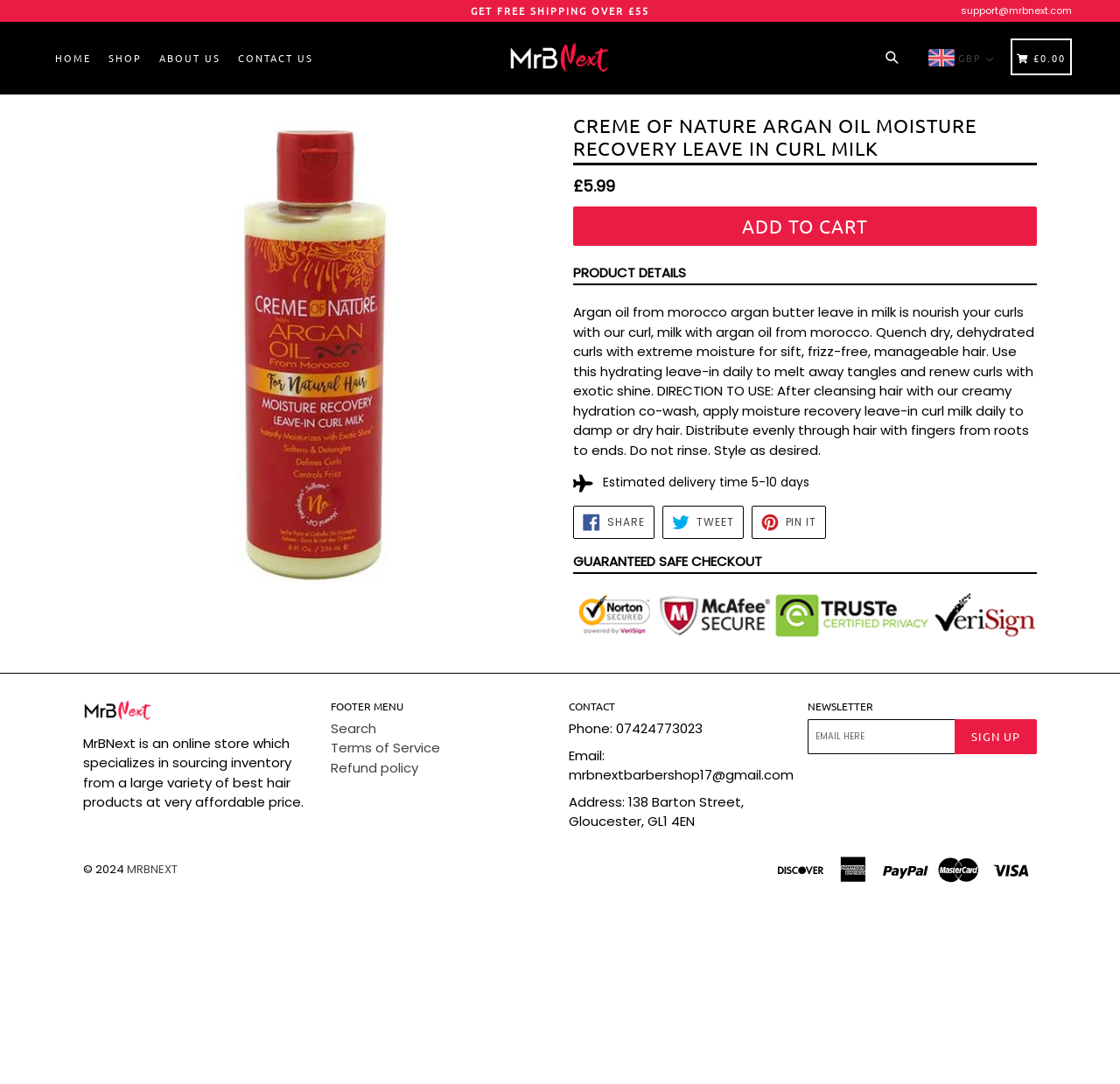What is the estimated delivery time?
Provide a detailed answer to the question, using the image to inform your response.

I found the estimated delivery time by looking at the product information section, where I saw a static text element with the text 'Estimated delivery time 5-10 days'.